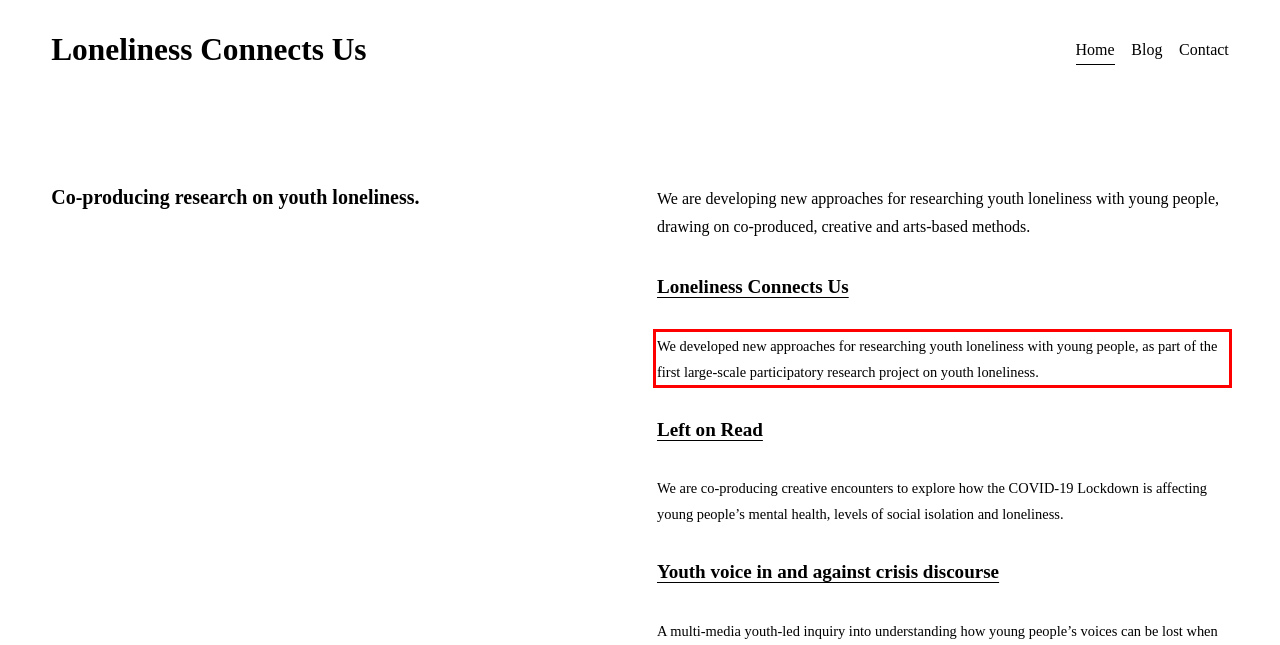Using the provided webpage screenshot, identify and read the text within the red rectangle bounding box.

We developed new approaches for researching youth loneliness with young people, as part of the first large-scale participatory research project on youth loneliness.